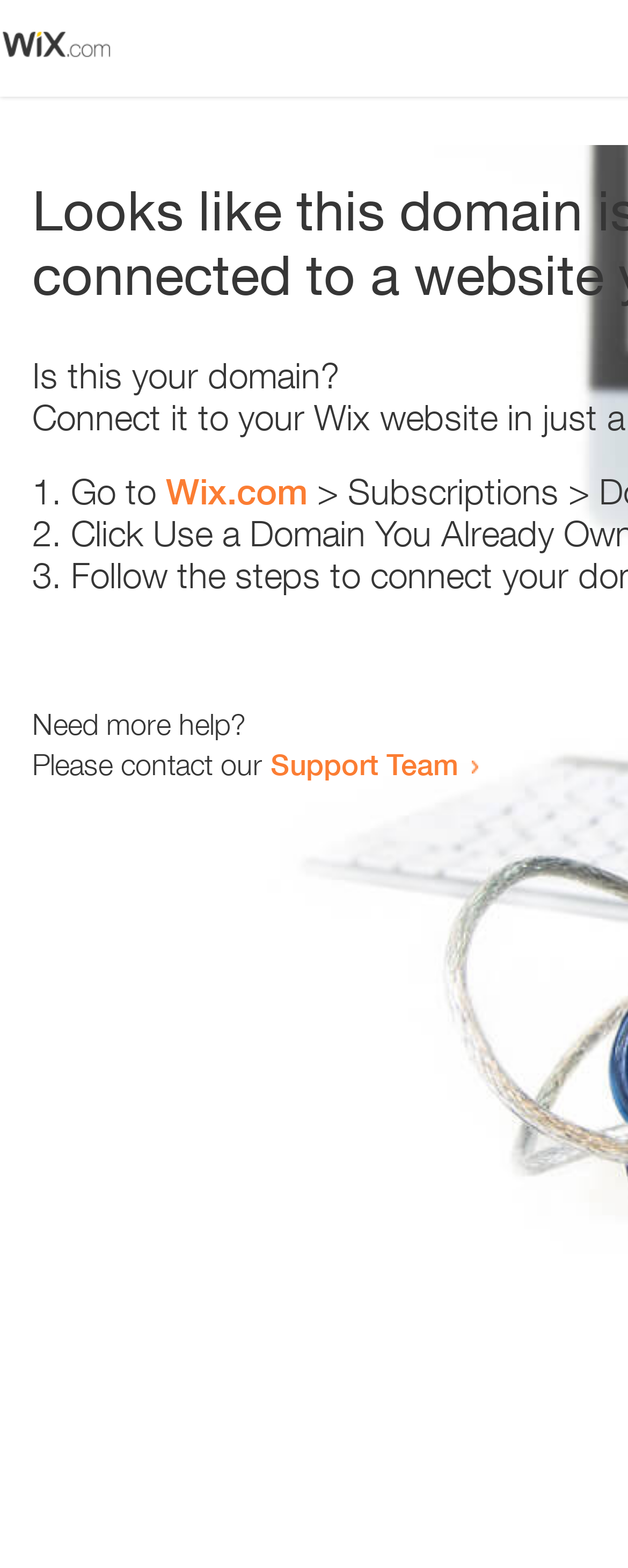What is the domain being referred to?
Please provide a single word or phrase as your answer based on the image.

Wix.com